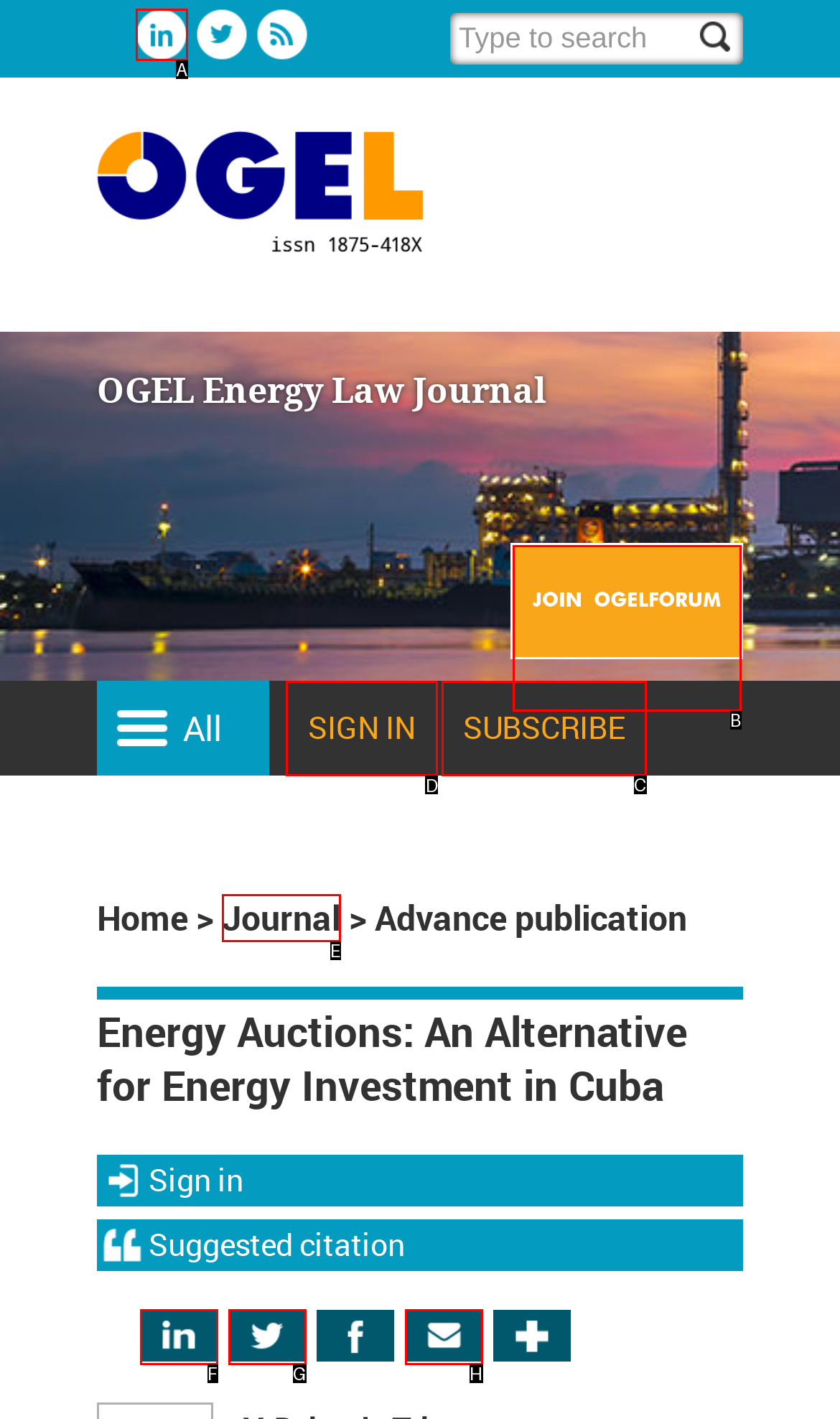Select the letter of the UI element that matches this task: Sign in to the journal
Provide the answer as the letter of the correct choice.

D